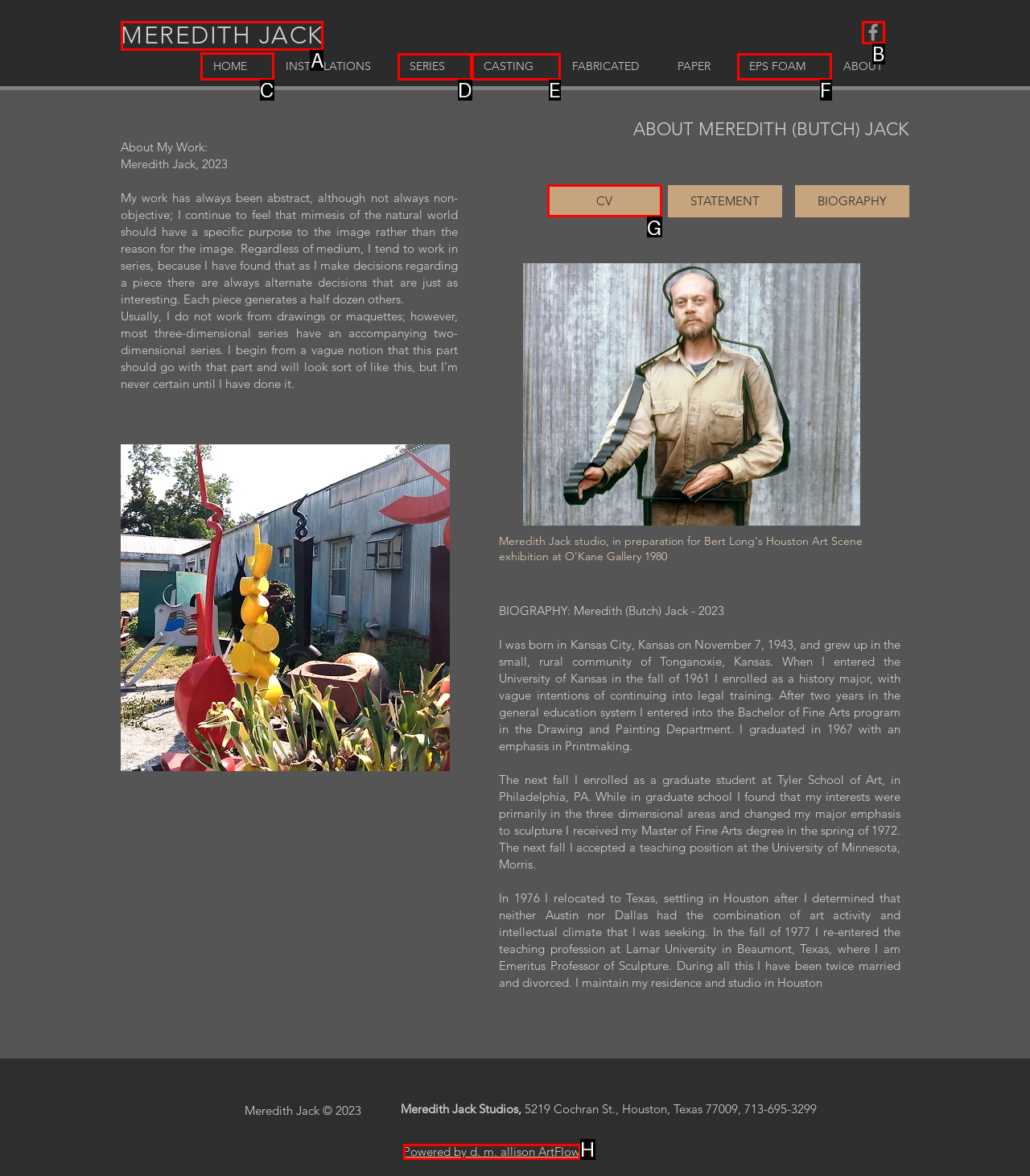To achieve the task: Click on the 'HOME' link, which HTML element do you need to click?
Respond with the letter of the correct option from the given choices.

C